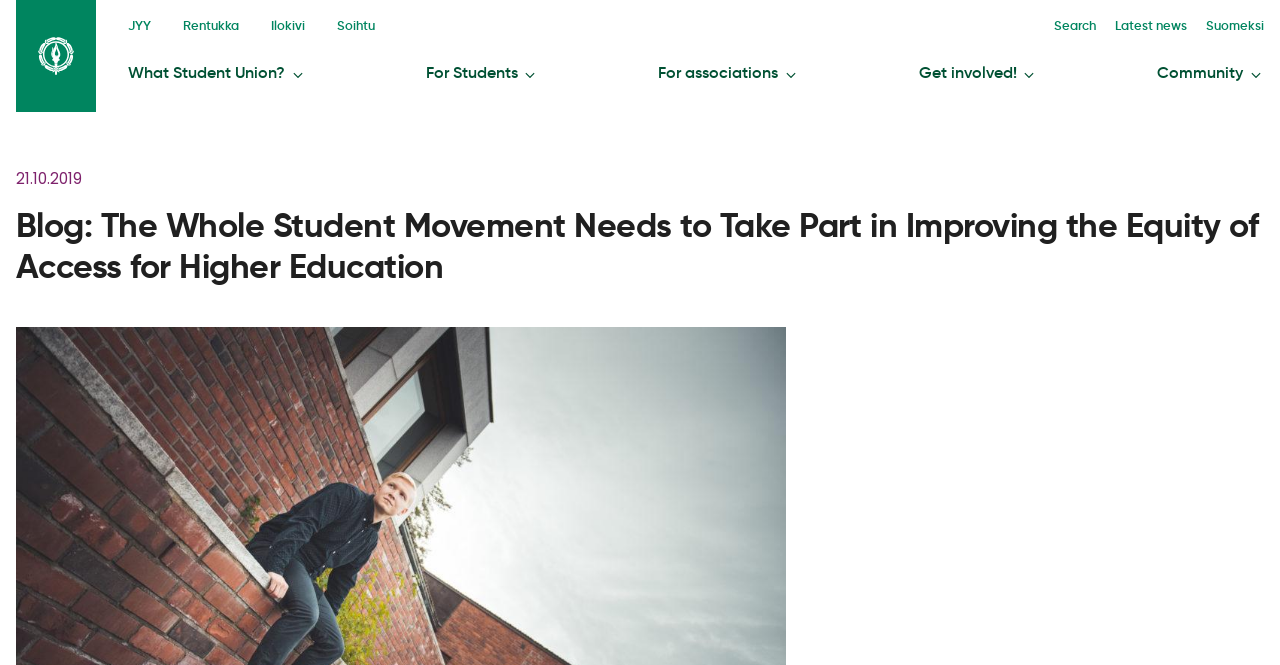Please identify the bounding box coordinates of the clickable area that will fulfill the following instruction: "view latest news". The coordinates should be in the format of four float numbers between 0 and 1, i.e., [left, top, right, bottom].

[0.871, 0.024, 0.927, 0.053]